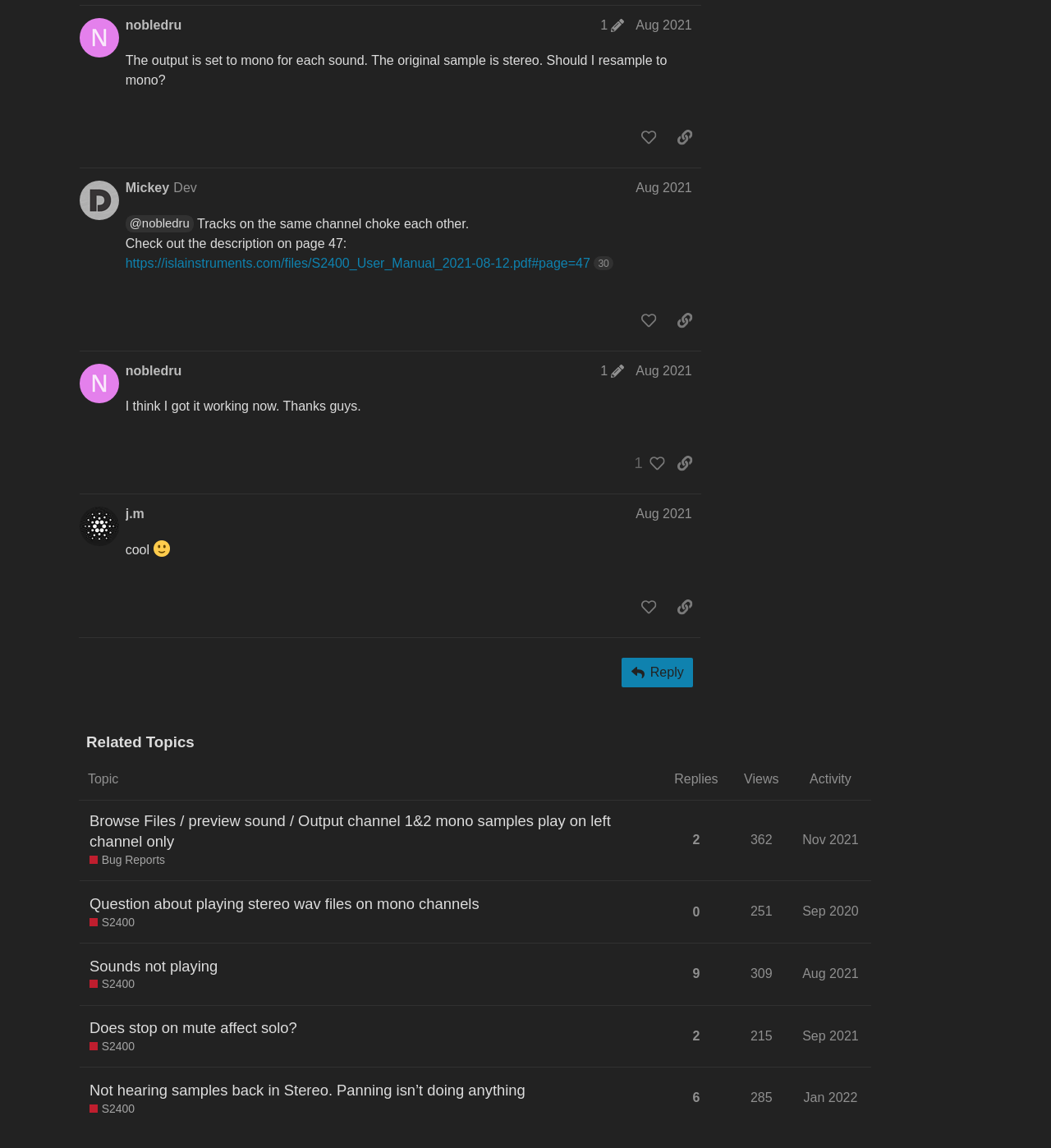Determine the coordinates of the bounding box for the clickable area needed to execute this instruction: "reply to the topic".

[0.592, 0.573, 0.659, 0.599]